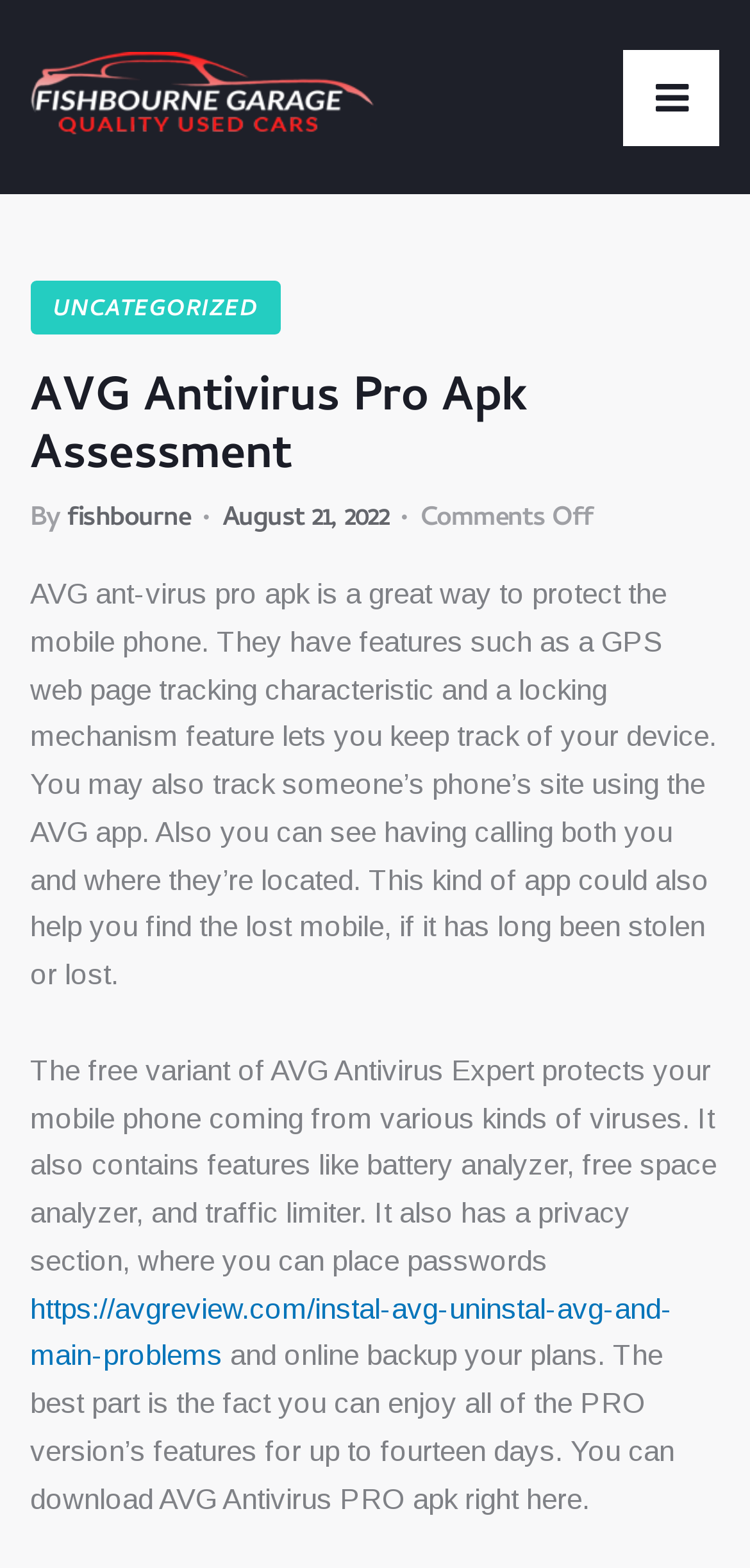Review the image closely and give a comprehensive answer to the question: What is the purpose of the AVG app?

According to the webpage, the AVG app is designed to protect mobile phones from various kinds of viruses and also provides features such as GPS web page tracking, locking mechanism, and online backup.